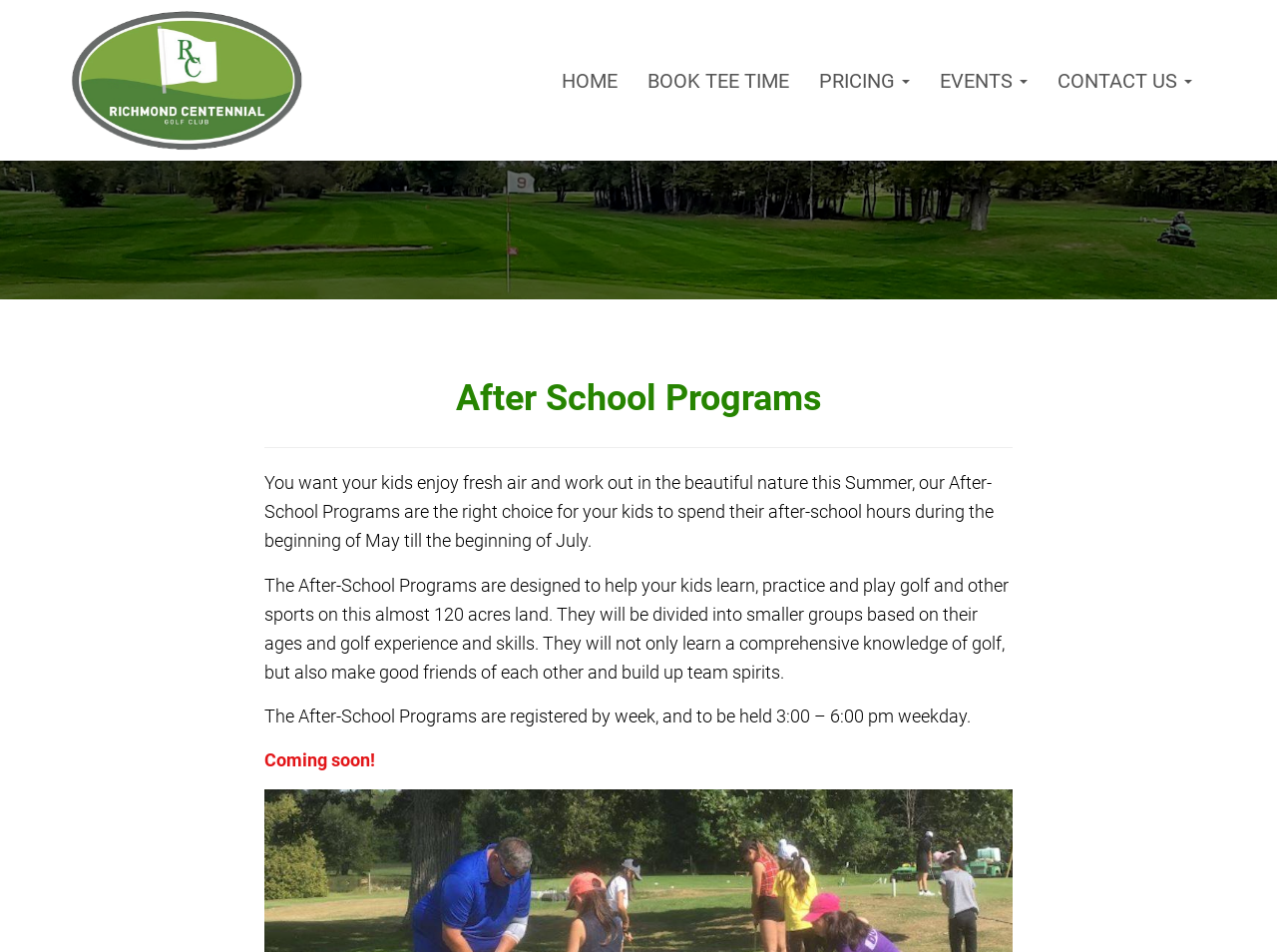Using the details from the image, please elaborate on the following question: What time are the After-School Programs held?

The After-School Programs are held from 3:00 pm to 6:00 pm on weekdays, and are registered by week.